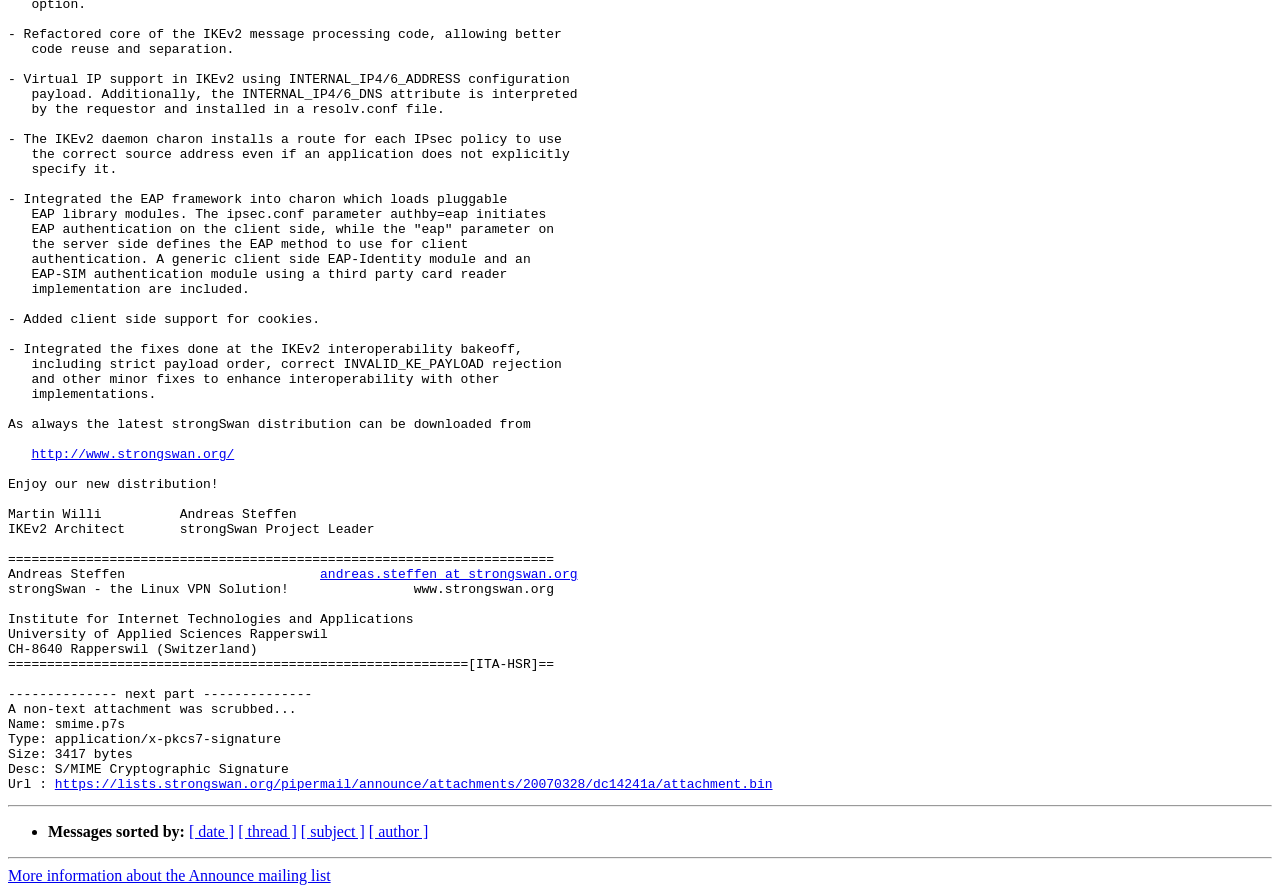From the element description: "administration and businesses", extract the bounding box coordinates of the UI element. The coordinates should be expressed as four float numbers between 0 and 1, in the order [left, top, right, bottom].

None